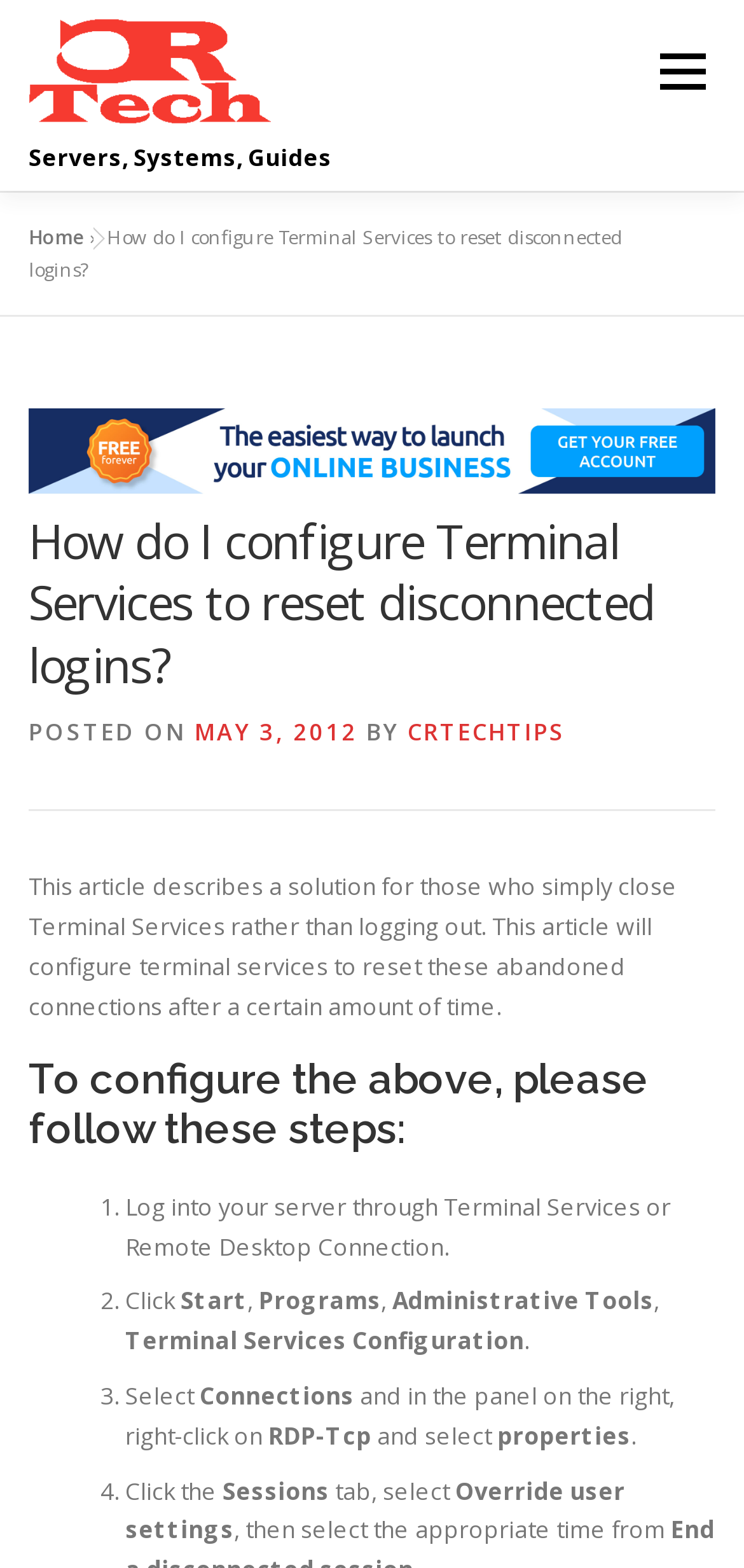Please determine the bounding box coordinates of the element's region to click for the following instruction: "Search for something".

[0.038, 0.396, 0.133, 0.487]